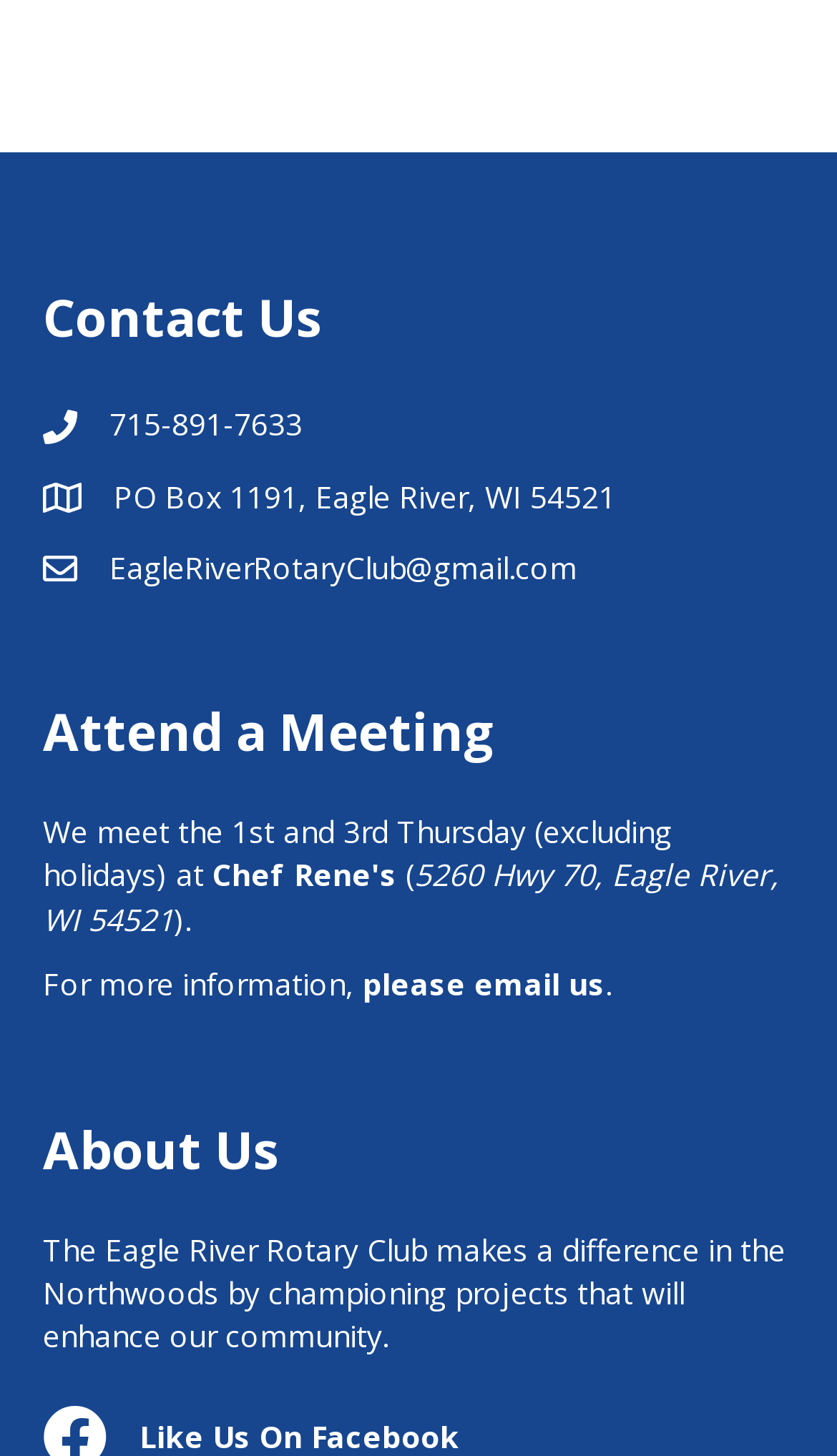Given the content of the image, can you provide a detailed answer to the question?
What is the phone number to contact?

I found the phone number by looking at the link element with the text '715-891-7633' which is located under the 'Contact Us' heading.